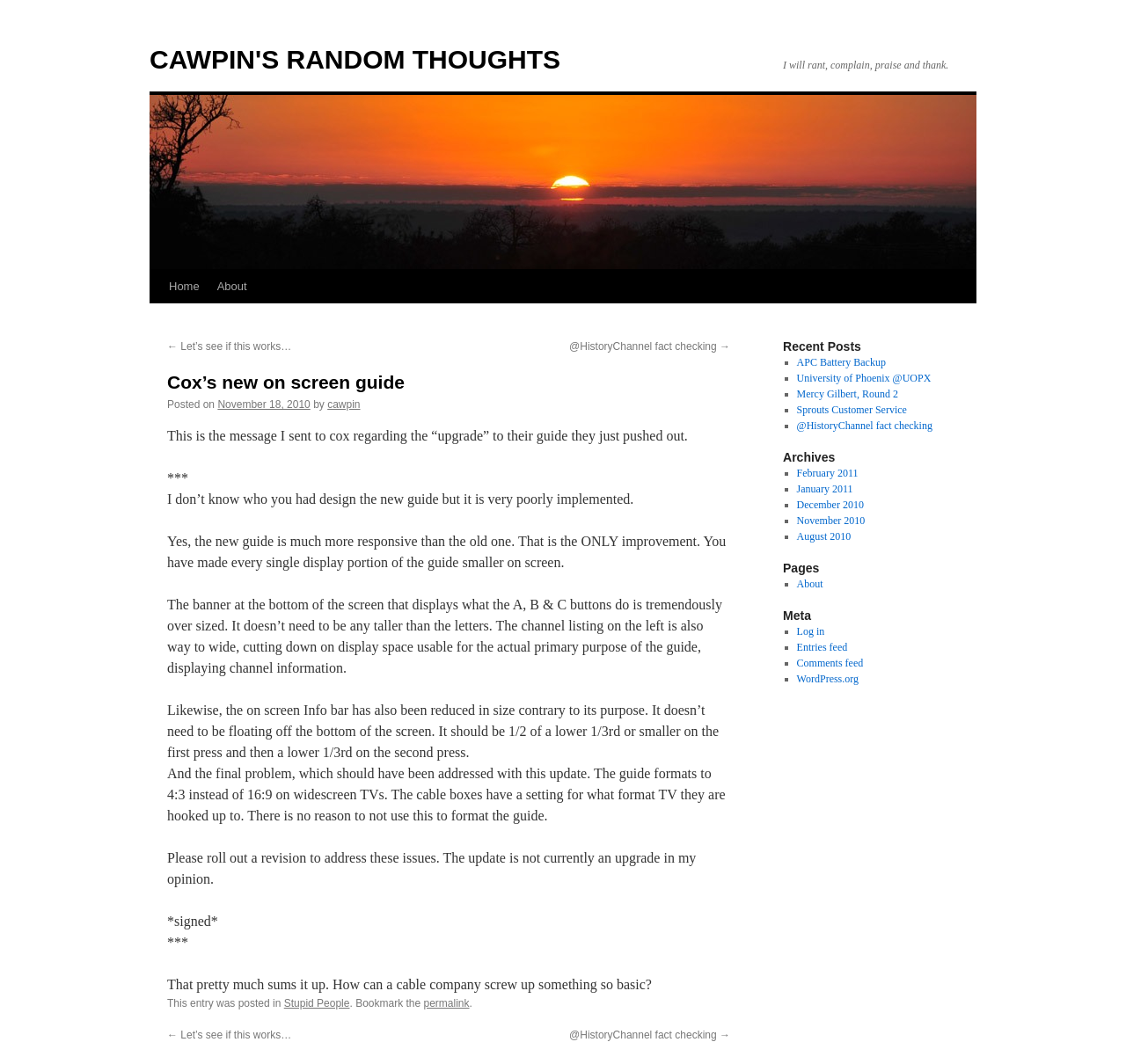Answer the question with a brief word or phrase:
What is the author's opinion about Cox's new on screen guide?

Negative